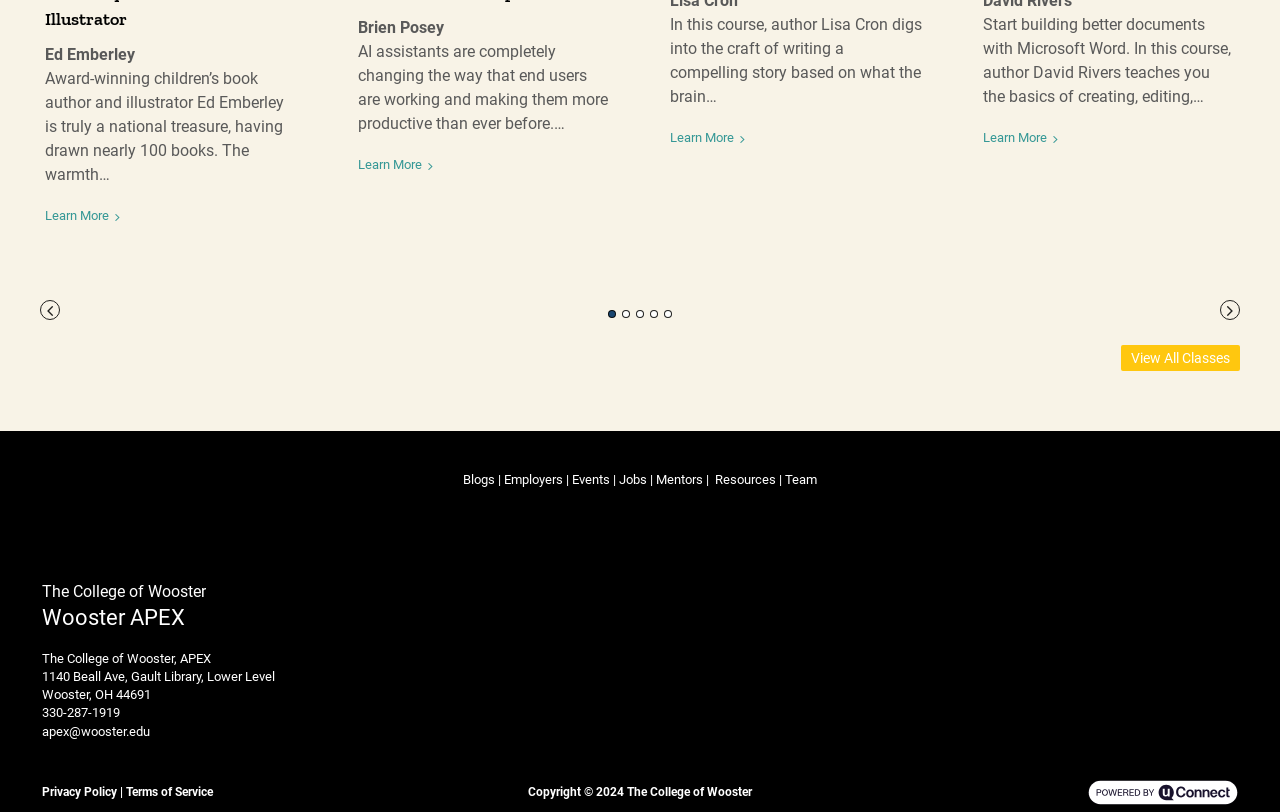Indicate the bounding box coordinates of the element that must be clicked to execute the instruction: "Go to the blogs page". The coordinates should be given as four float numbers between 0 and 1, i.e., [left, top, right, bottom].

[0.362, 0.582, 0.389, 0.6]